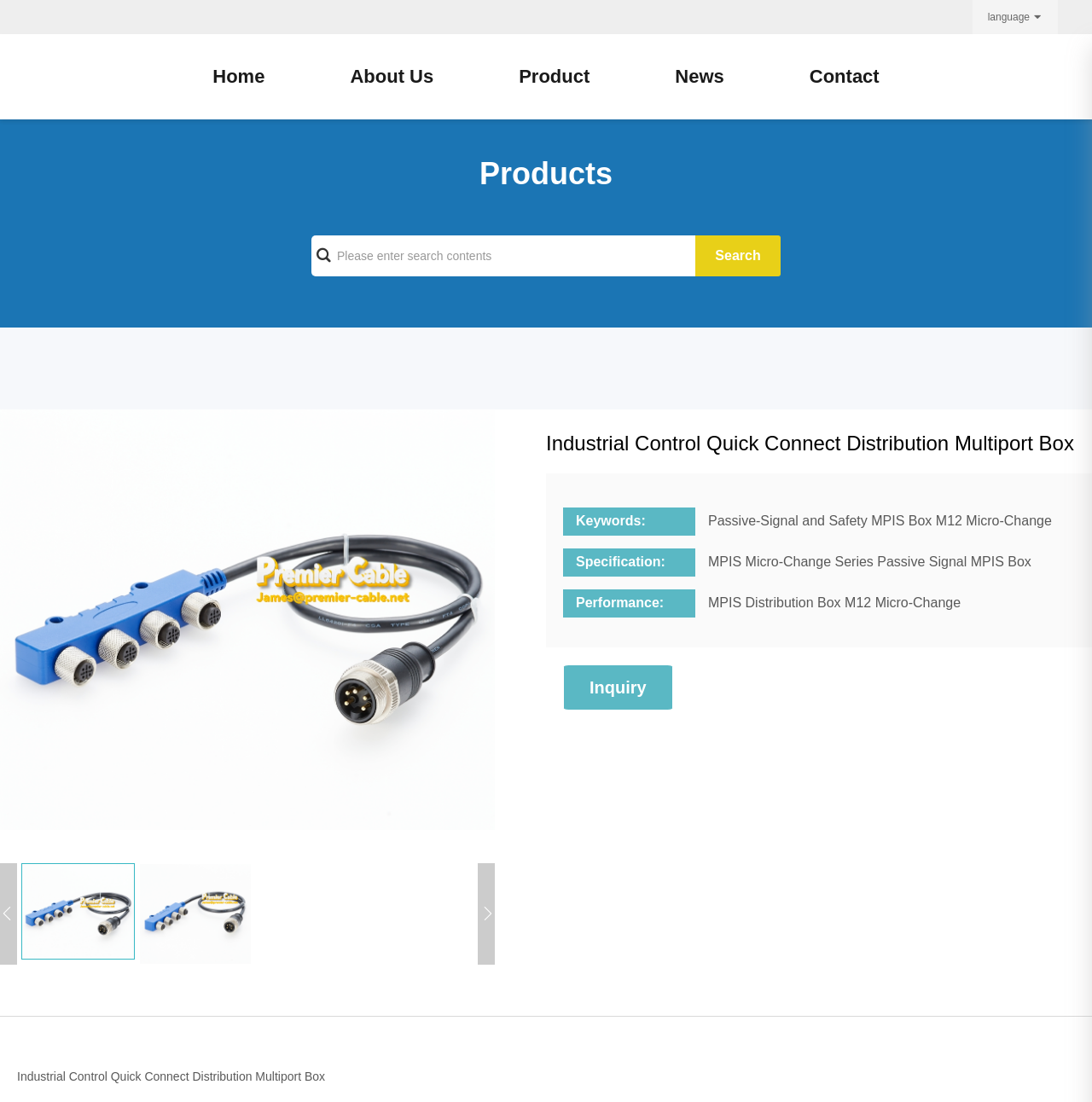Identify the bounding box coordinates of the element to click to follow this instruction: 'Switch language'. Ensure the coordinates are four float values between 0 and 1, provided as [left, top, right, bottom].

[0.904, 0.01, 0.946, 0.021]